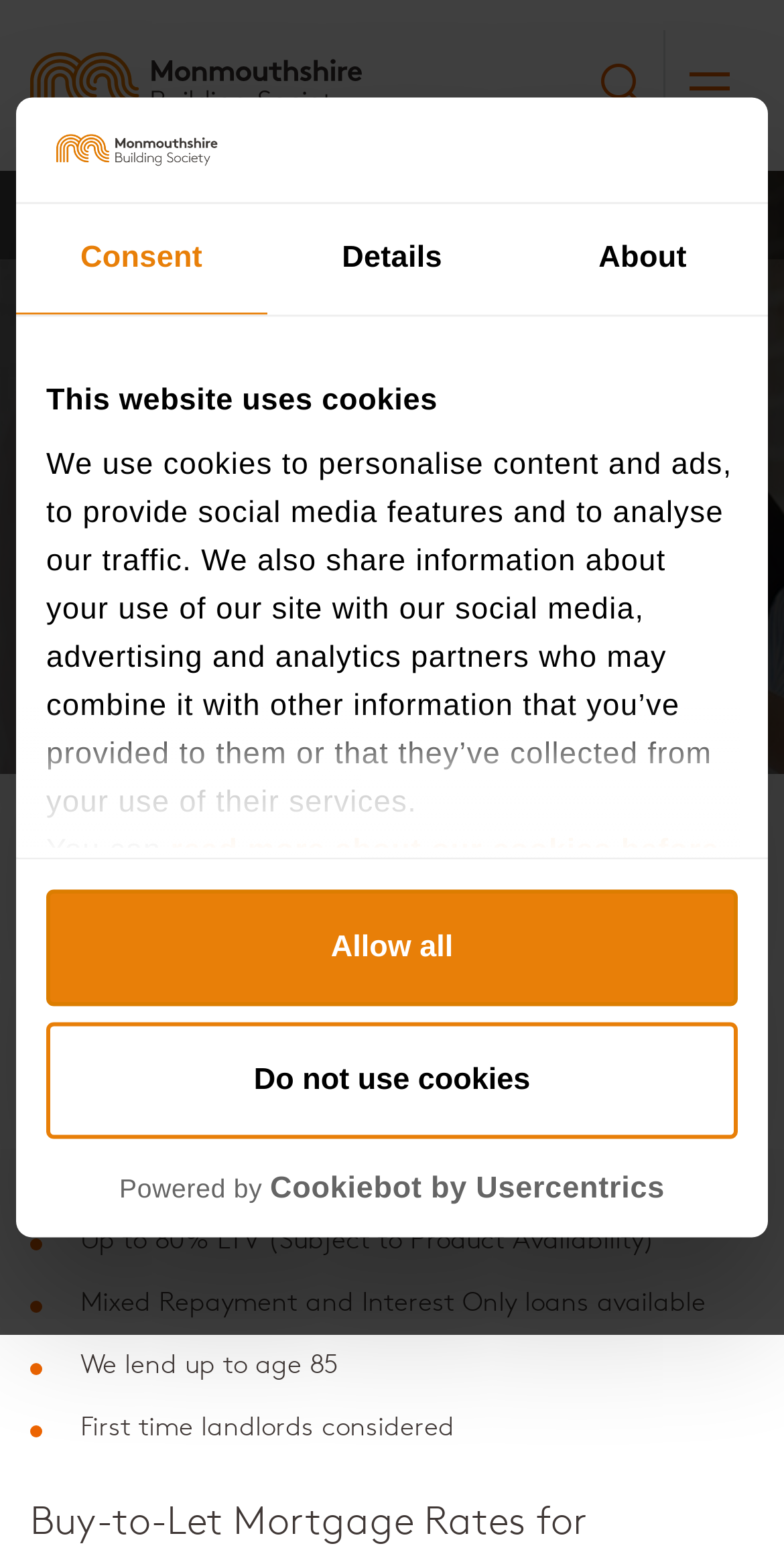Specify the bounding box coordinates of the element's area that should be clicked to execute the given instruction: "View Assembly Business". The coordinates should be four float numbers between 0 and 1, i.e., [left, top, right, bottom].

None